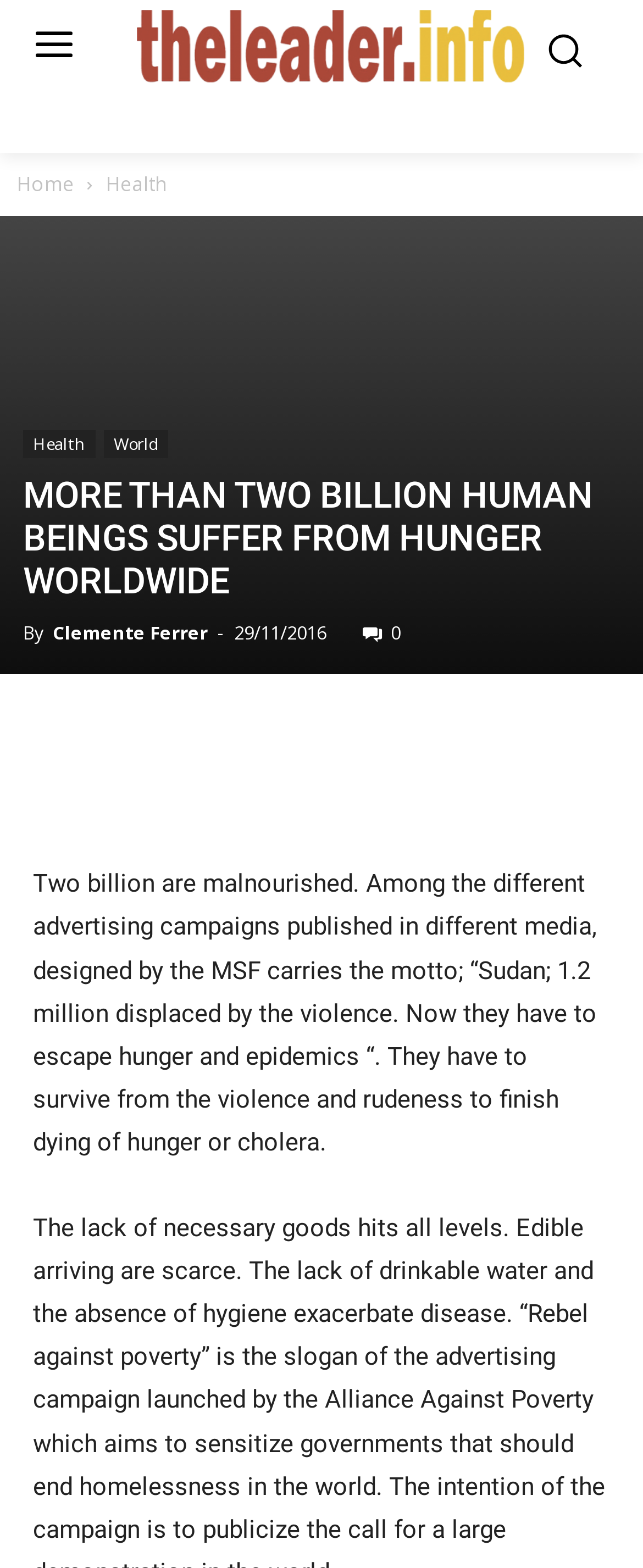Find the bounding box coordinates of the element's region that should be clicked in order to follow the given instruction: "Click the 'Logo' link". The coordinates should consist of four float numbers between 0 and 1, i.e., [left, top, right, bottom].

[0.212, 0.006, 0.814, 0.052]